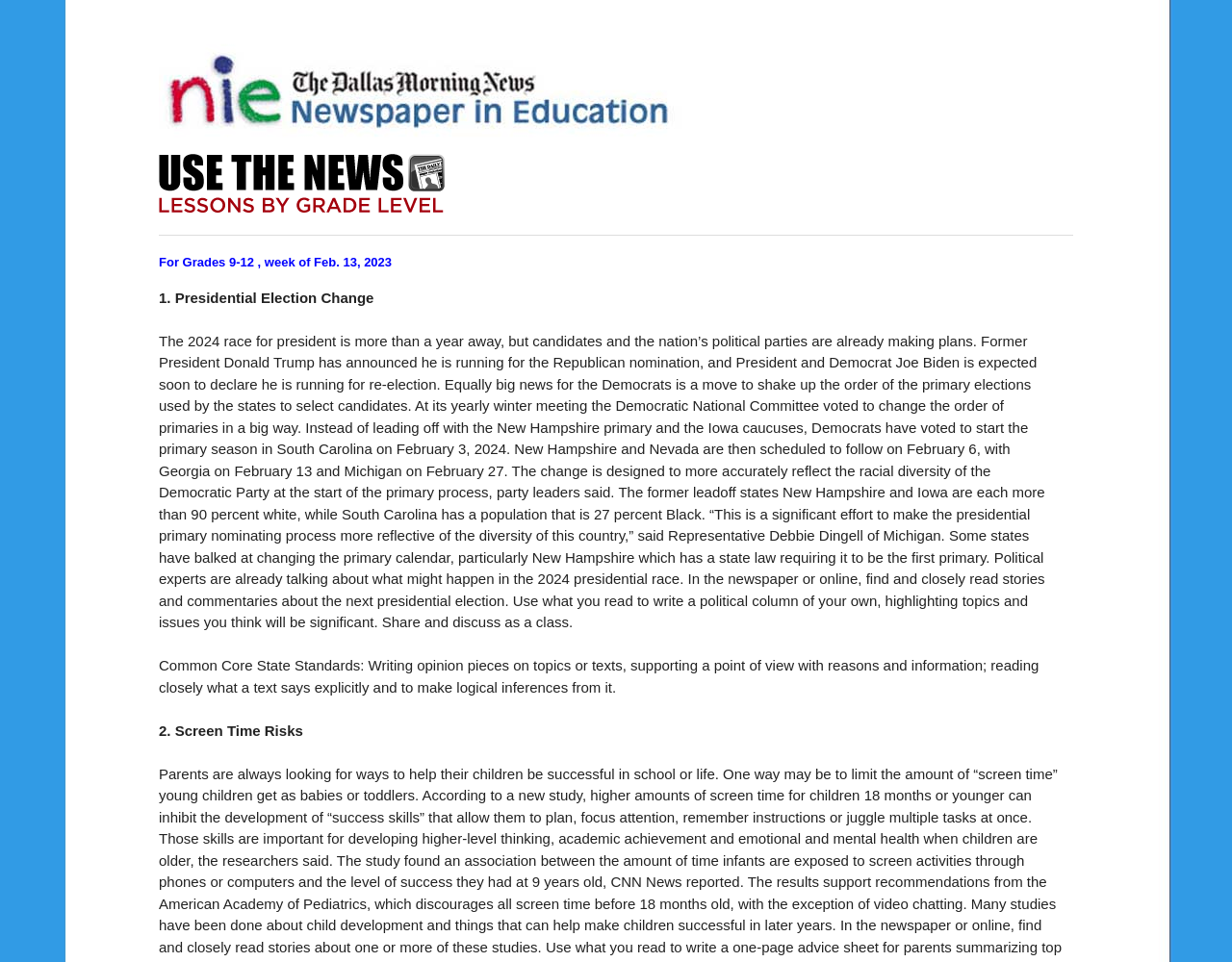What is the purpose of the new primary election order?
Using the information from the image, answer the question thoroughly.

The new primary election order is designed to more accurately reflect the racial diversity of the Democratic Party at the start of the primary process, as stated by party leaders.